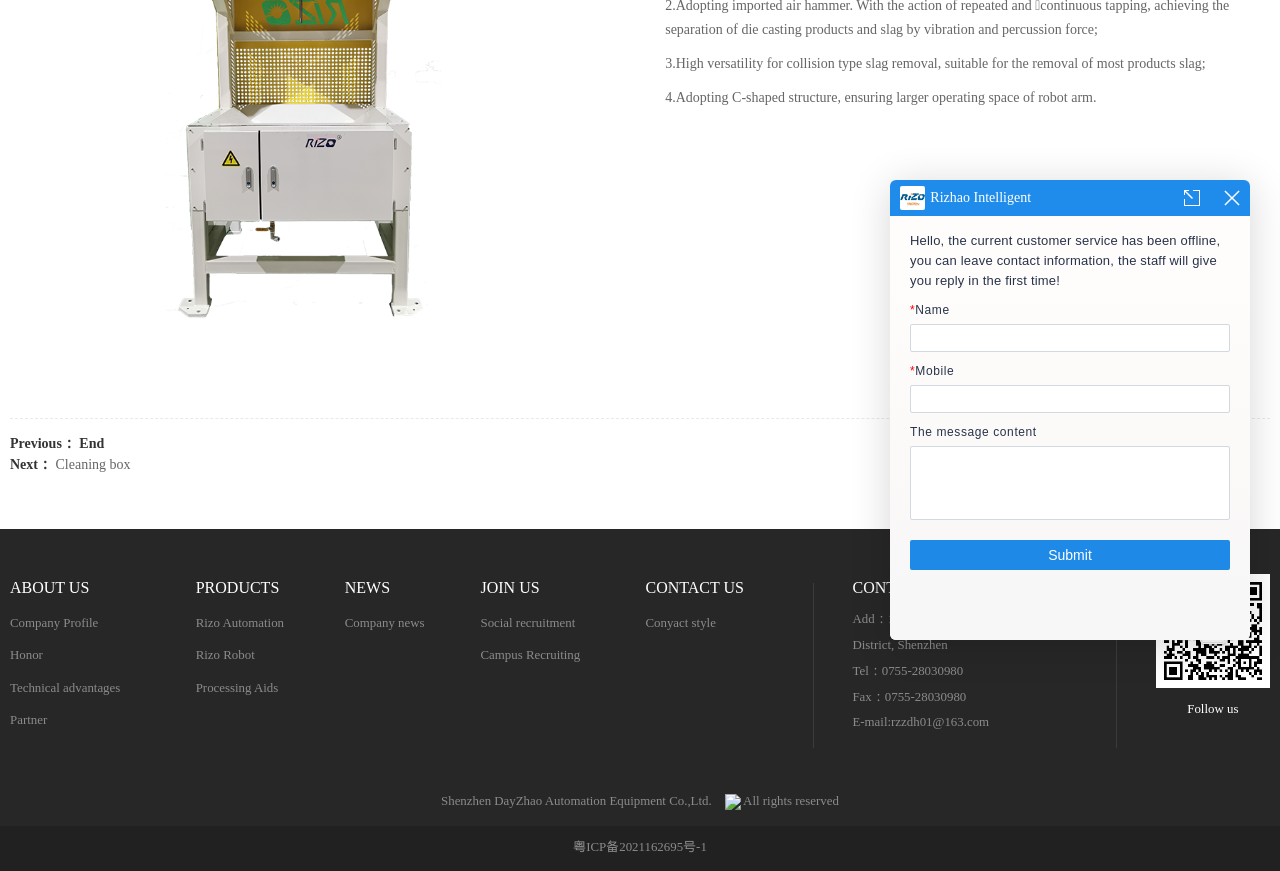Determine the bounding box coordinates for the UI element matching this description: "Terms & Conditions".

None